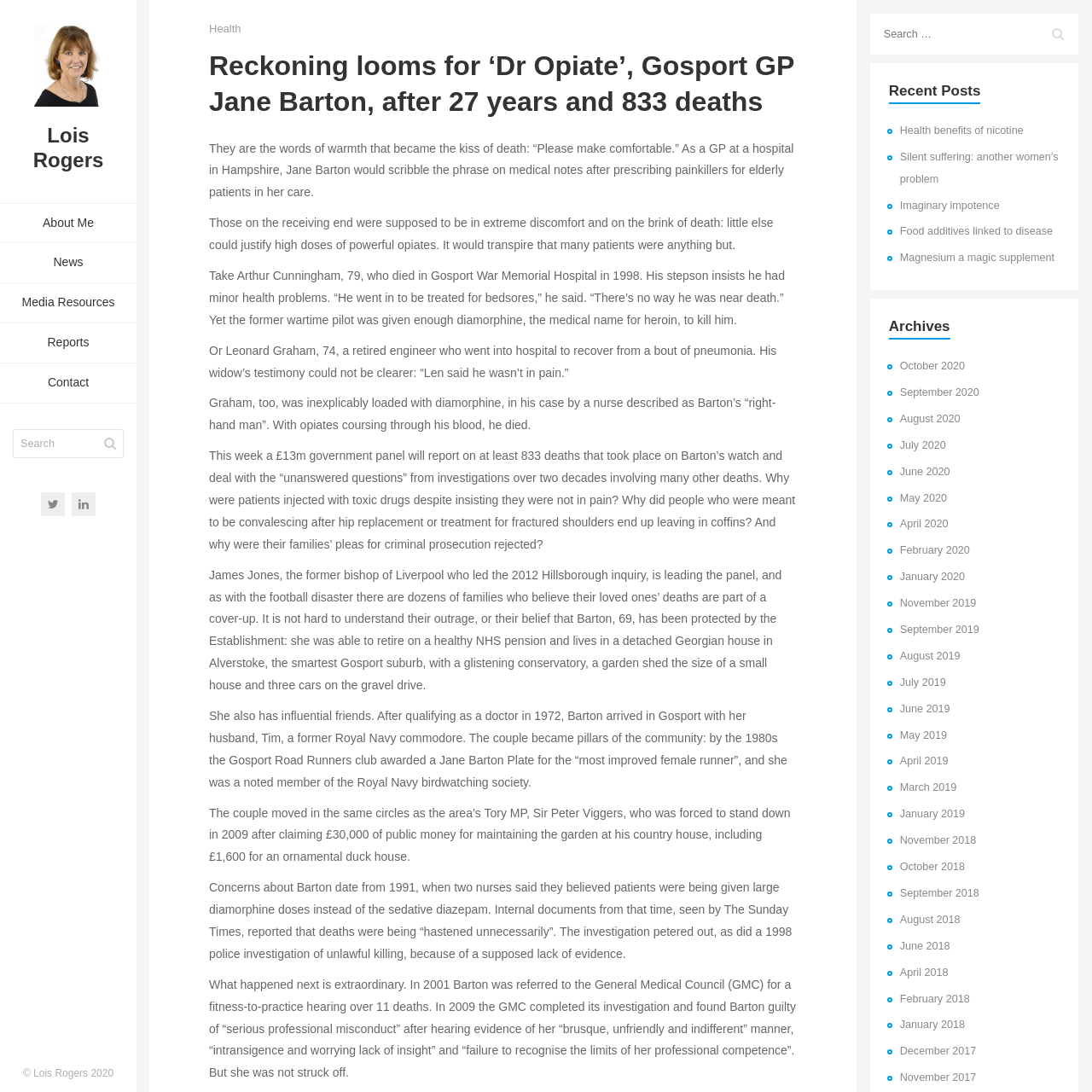Please provide a detailed answer to the question below based on the screenshot: 
What is the name of the bishop who led the 2012 Hillsborough inquiry?

The article mentions that James Jones, the former bishop of Liverpool who led the 2012 Hillsborough inquiry, is leading the panel investigating the deaths at Gosport War Memorial Hospital.